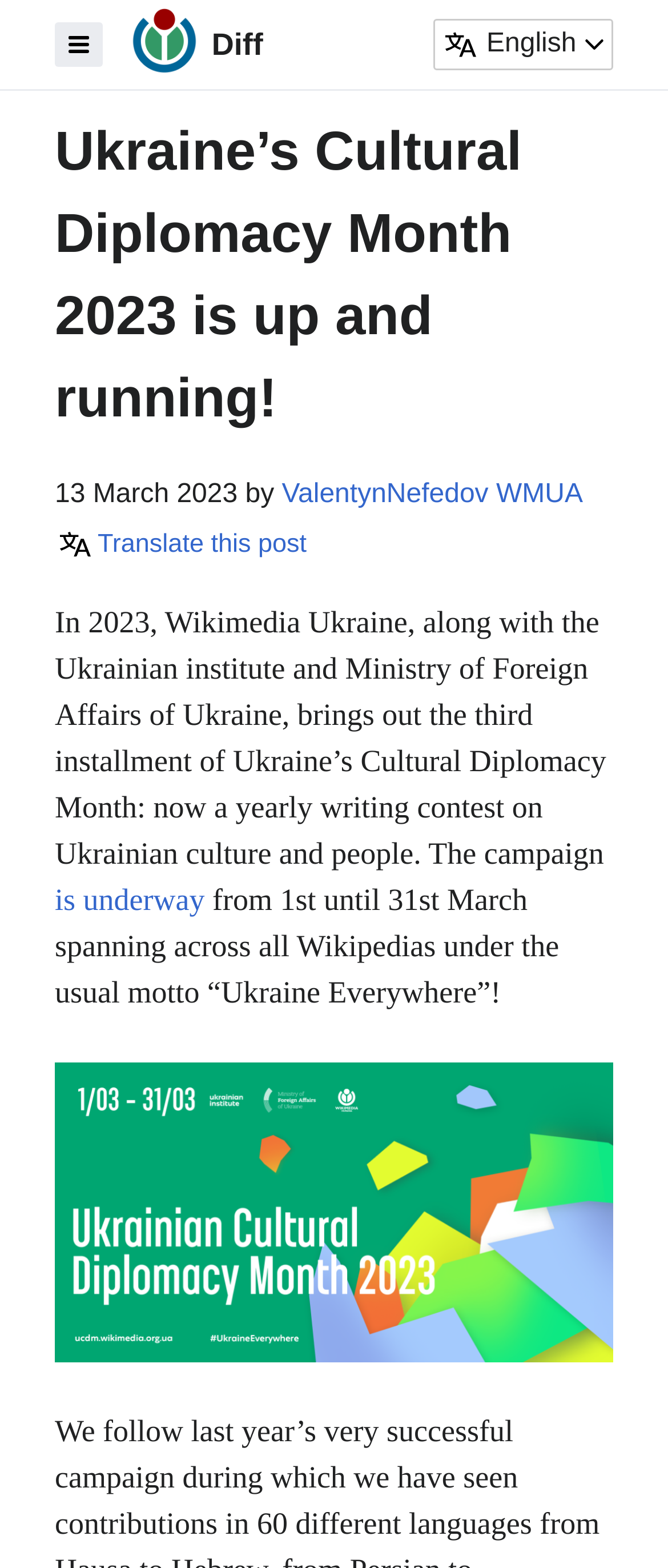What is the name of the event?
Can you provide a detailed and comprehensive answer to the question?

I found the answer by looking at the heading 'Ukraine’s Cultural Diplomacy Month 2023 is up and running!' which is a prominent element on the webpage, indicating that it is the main topic of the page.